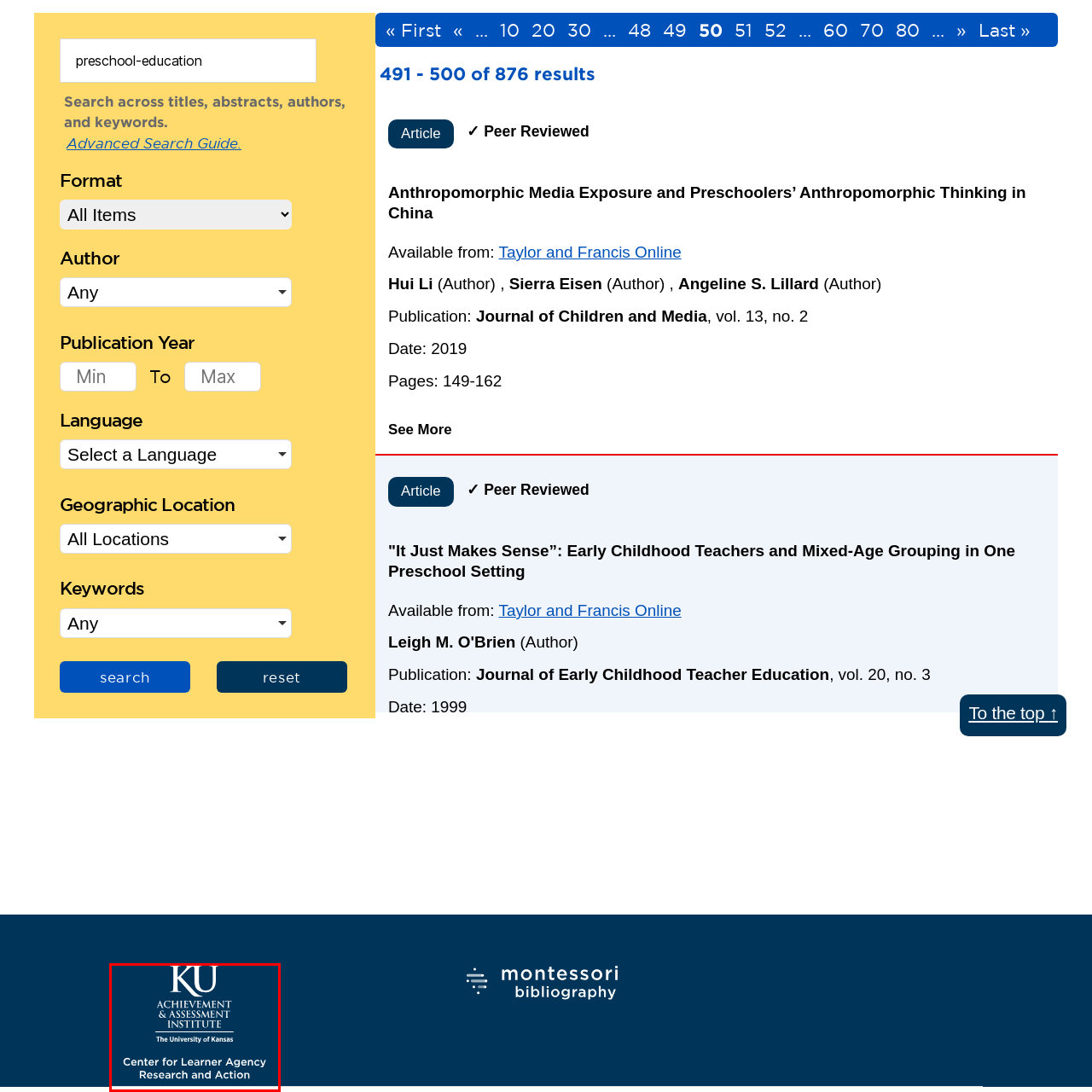Please scrutinize the portion of the image inside the purple boundary and provide an elaborate answer to the question below, relying on the visual elements: 
What color is the background of the logo?

The caption states that the logo is set against a deep blue background, which symbolizes depth, stability, and professionalism, characteristics that are often associated with academic institutions.